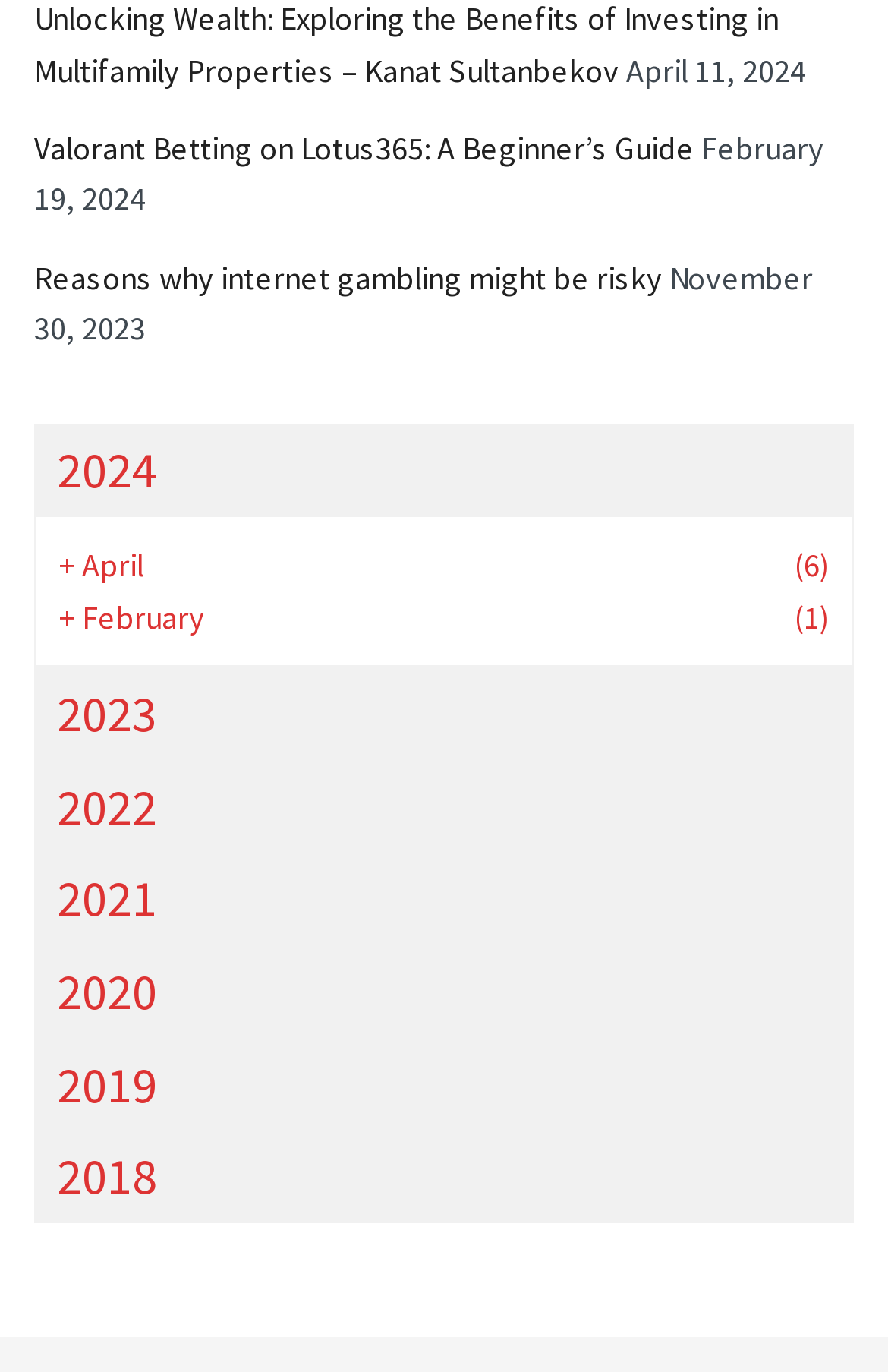Based on the element description: "2019", identify the UI element and provide its bounding box coordinates. Use four float numbers between 0 and 1, [left, top, right, bottom].

[0.038, 0.756, 0.962, 0.824]